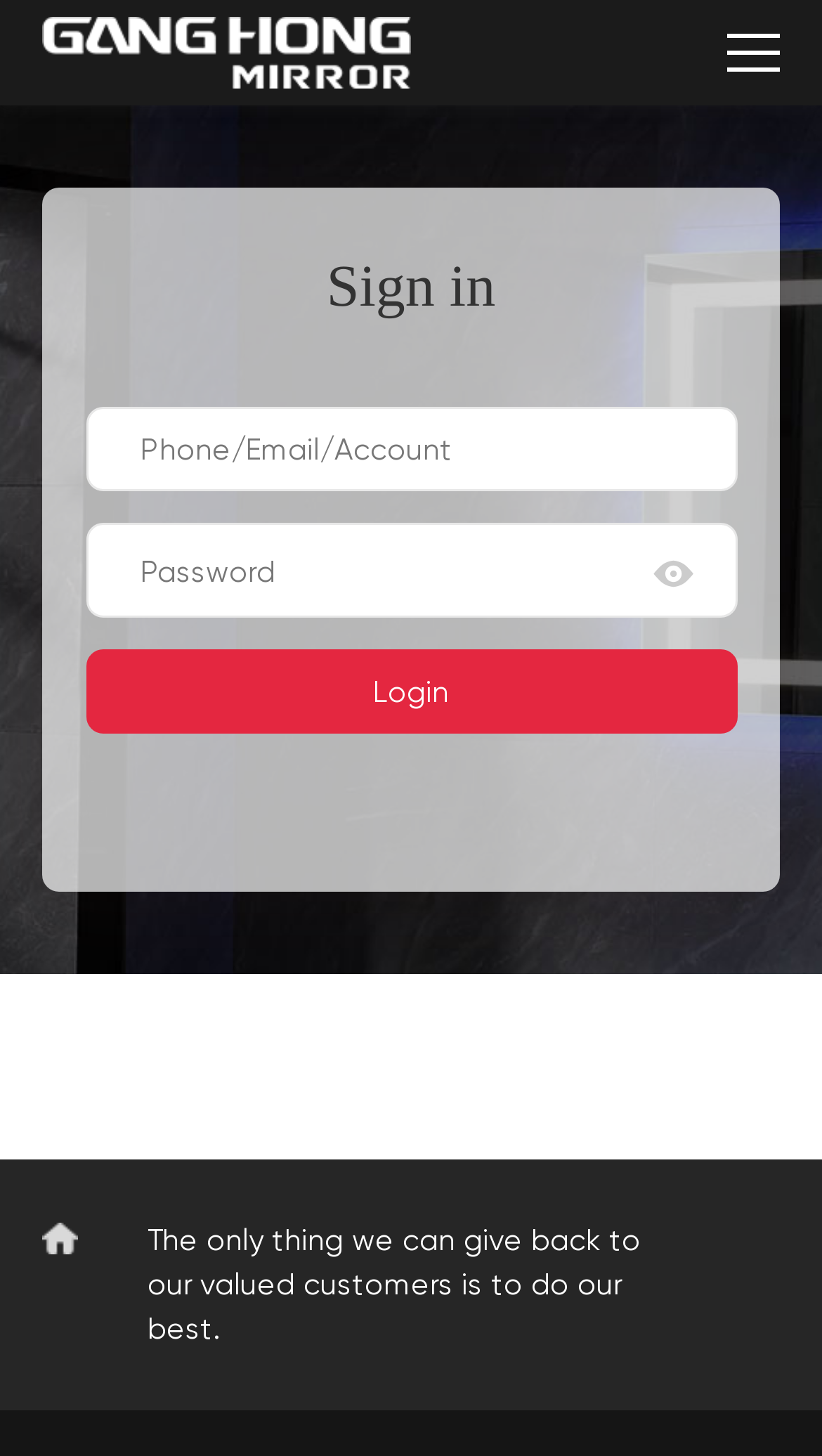What is the logo of the company?
Relying on the image, give a concise answer in one word or a brief phrase.

Image